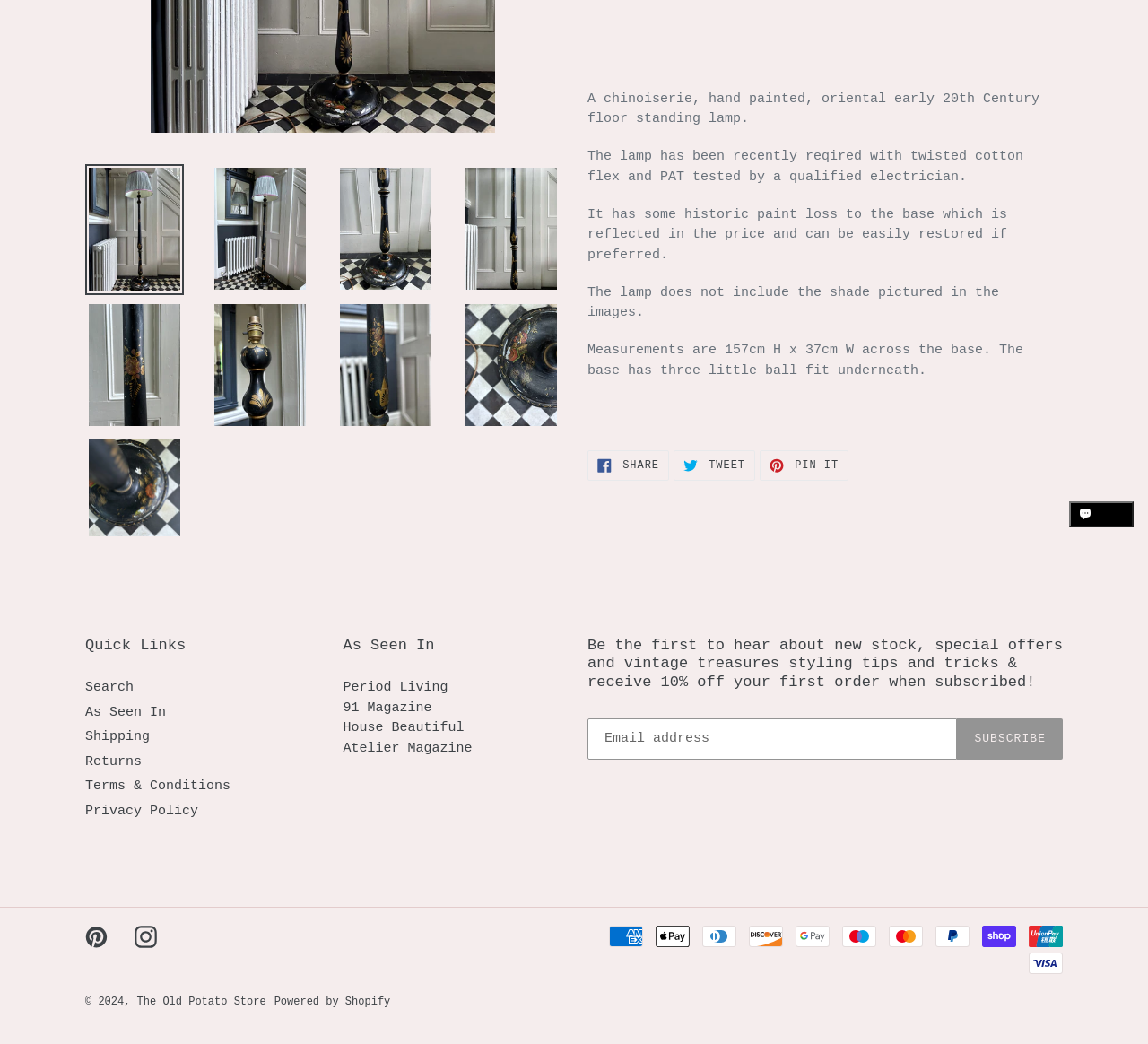Bounding box coordinates must be specified in the format (top-left x, top-left y, bottom-right x, bottom-right y). All values should be floating point numbers between 0 and 1. What are the bounding box coordinates of the UI element described as: The Old Potato Store

[0.119, 0.954, 0.232, 0.966]